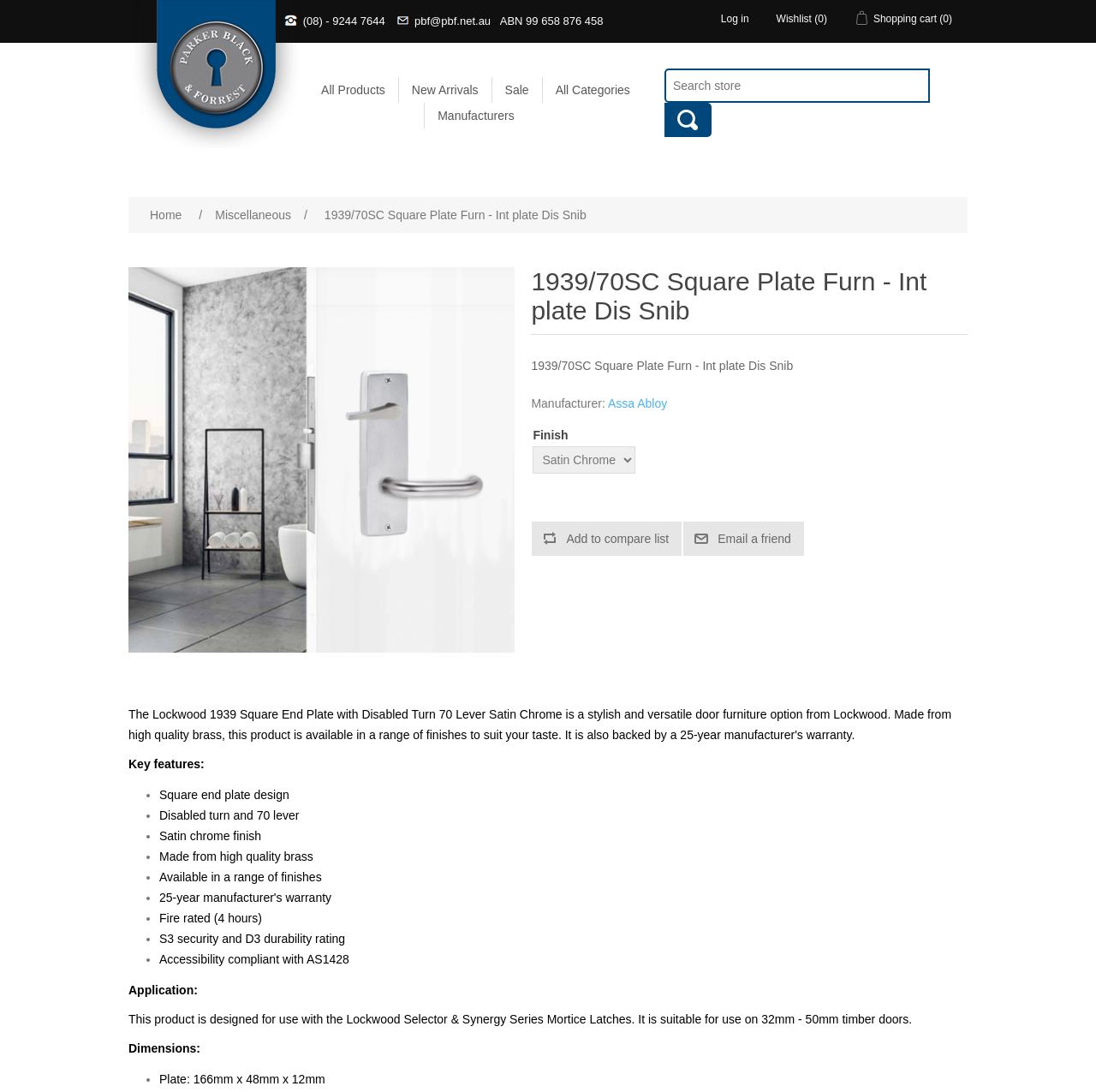Locate the bounding box coordinates of the element that should be clicked to fulfill the instruction: "Add to compare list".

[0.485, 0.477, 0.622, 0.509]